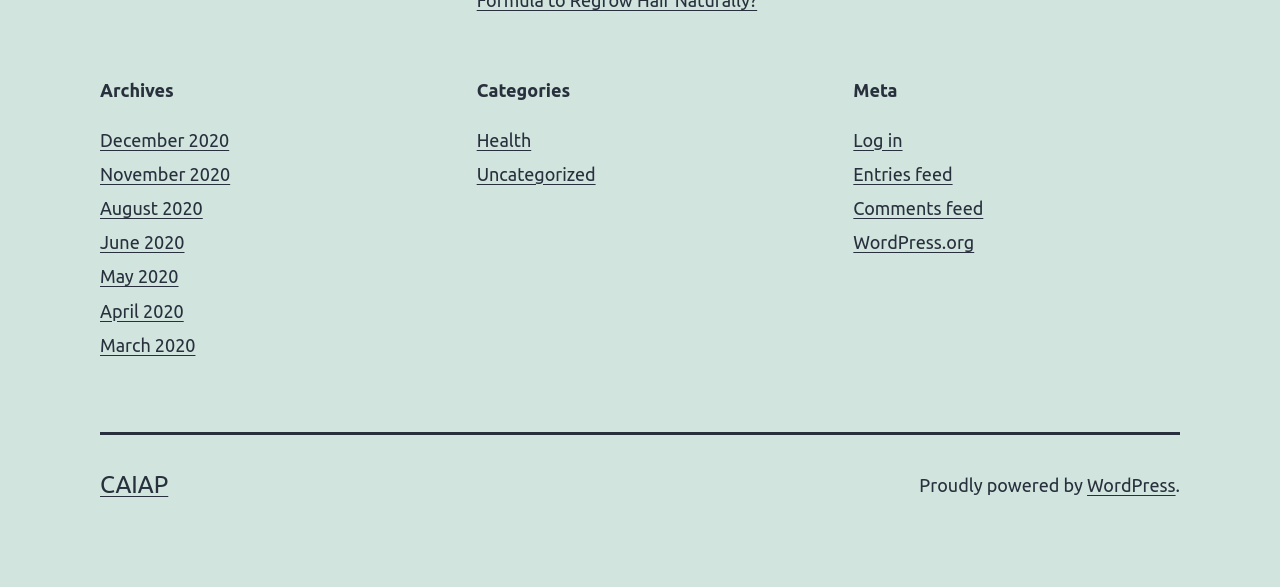Find and specify the bounding box coordinates that correspond to the clickable region for the instruction: "Browse categories under Health".

[0.372, 0.221, 0.415, 0.255]